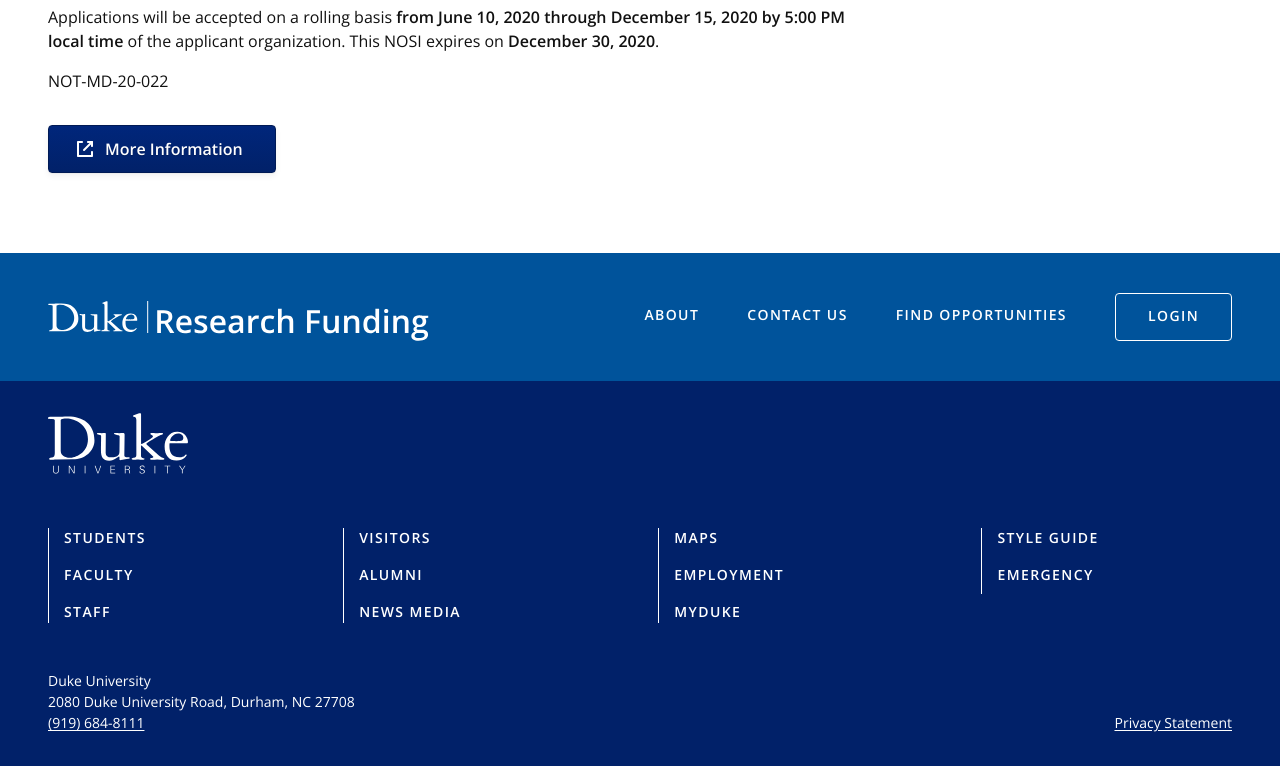Please give the bounding box coordinates of the area that should be clicked to fulfill the following instruction: "Visit 'Duke University'". The coordinates should be in the format of four float numbers from 0 to 1, i.e., [left, top, right, bottom].

[0.038, 0.596, 0.147, 0.624]